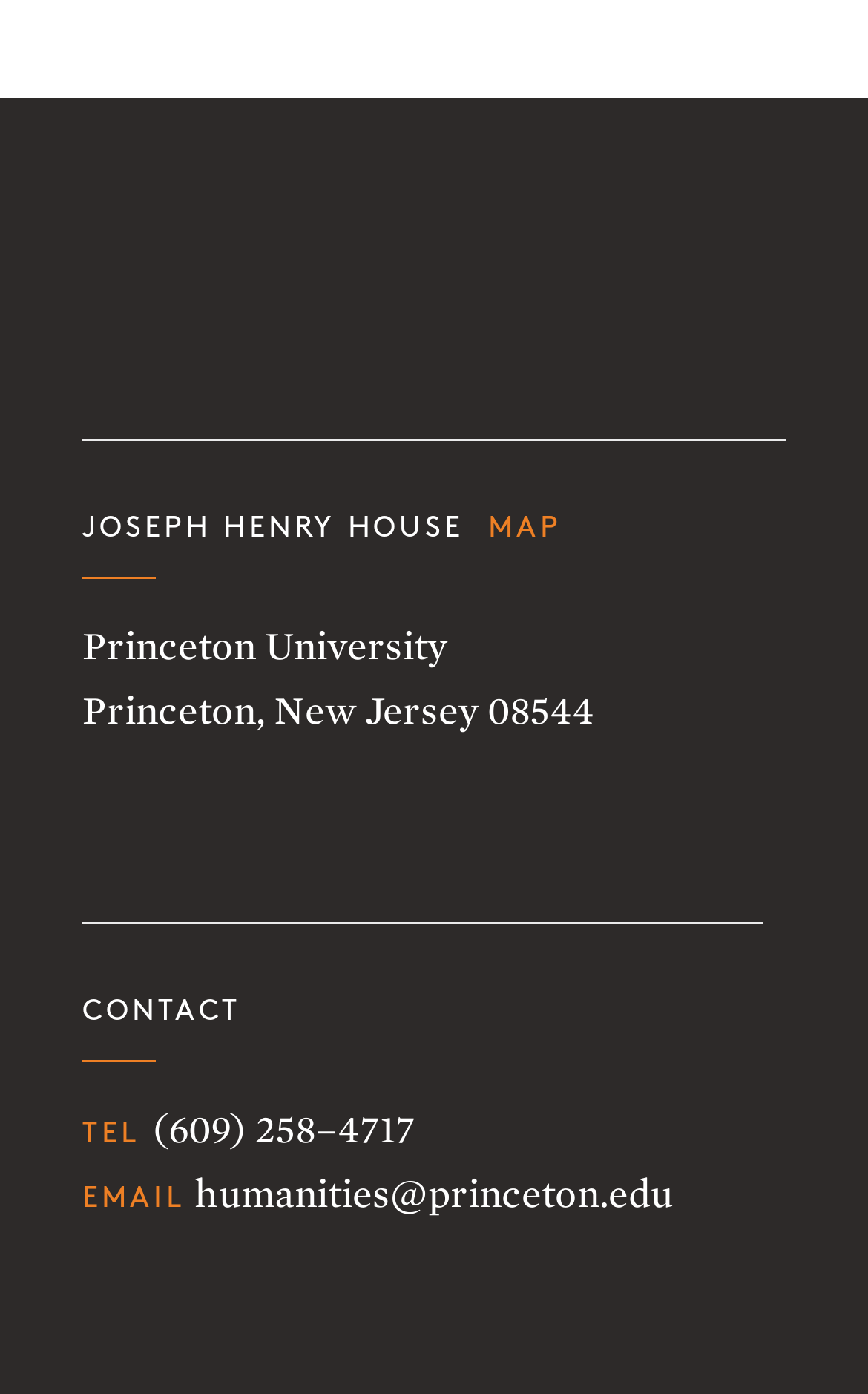What is the name of the building?
Look at the image and respond with a single word or a short phrase.

Joseph Henry House